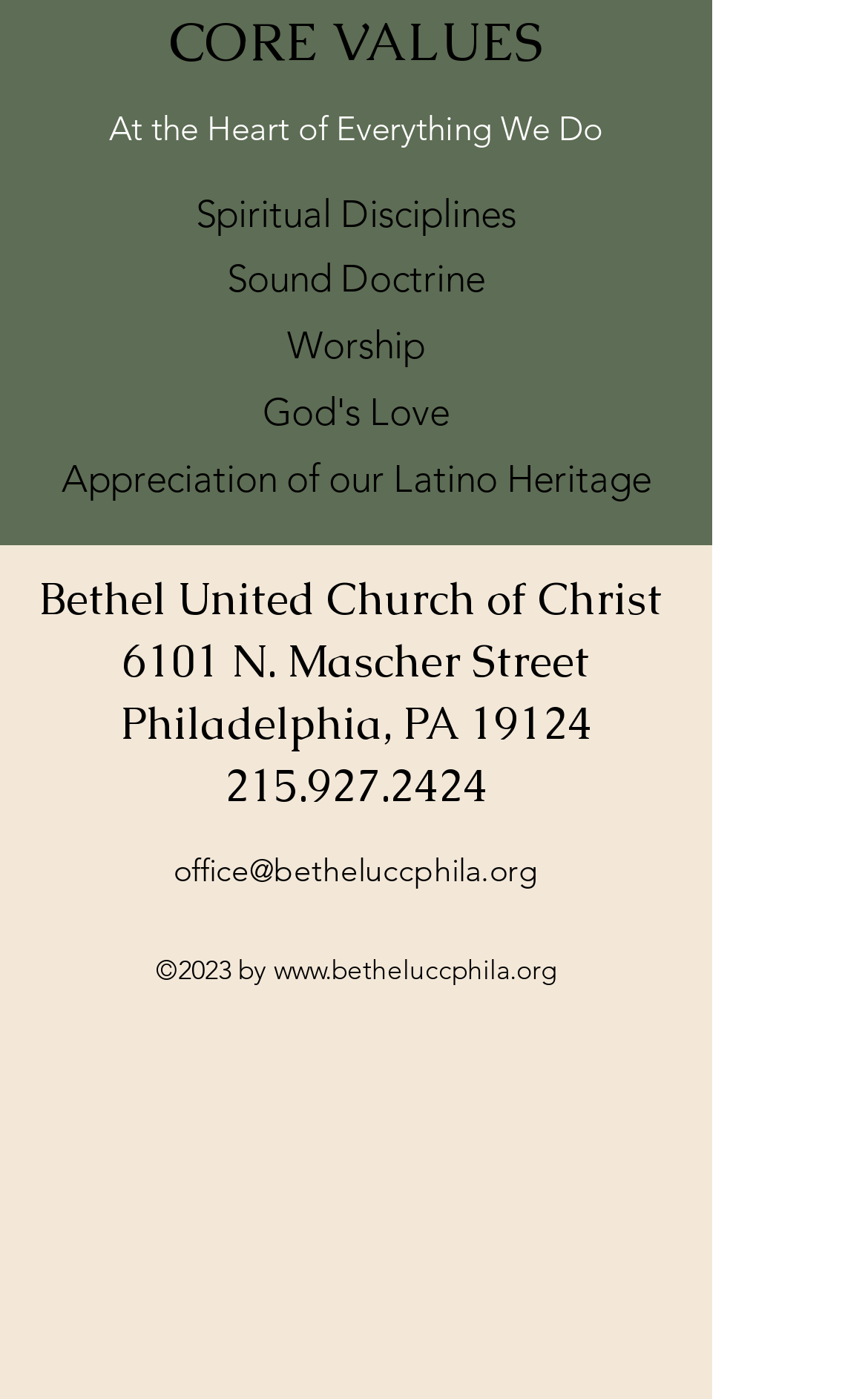From the given element description: "www.betheluccphila.org", find the bounding box for the UI element. Provide the coordinates as four float numbers between 0 and 1, in the order [left, top, right, bottom].

[0.315, 0.681, 0.641, 0.704]